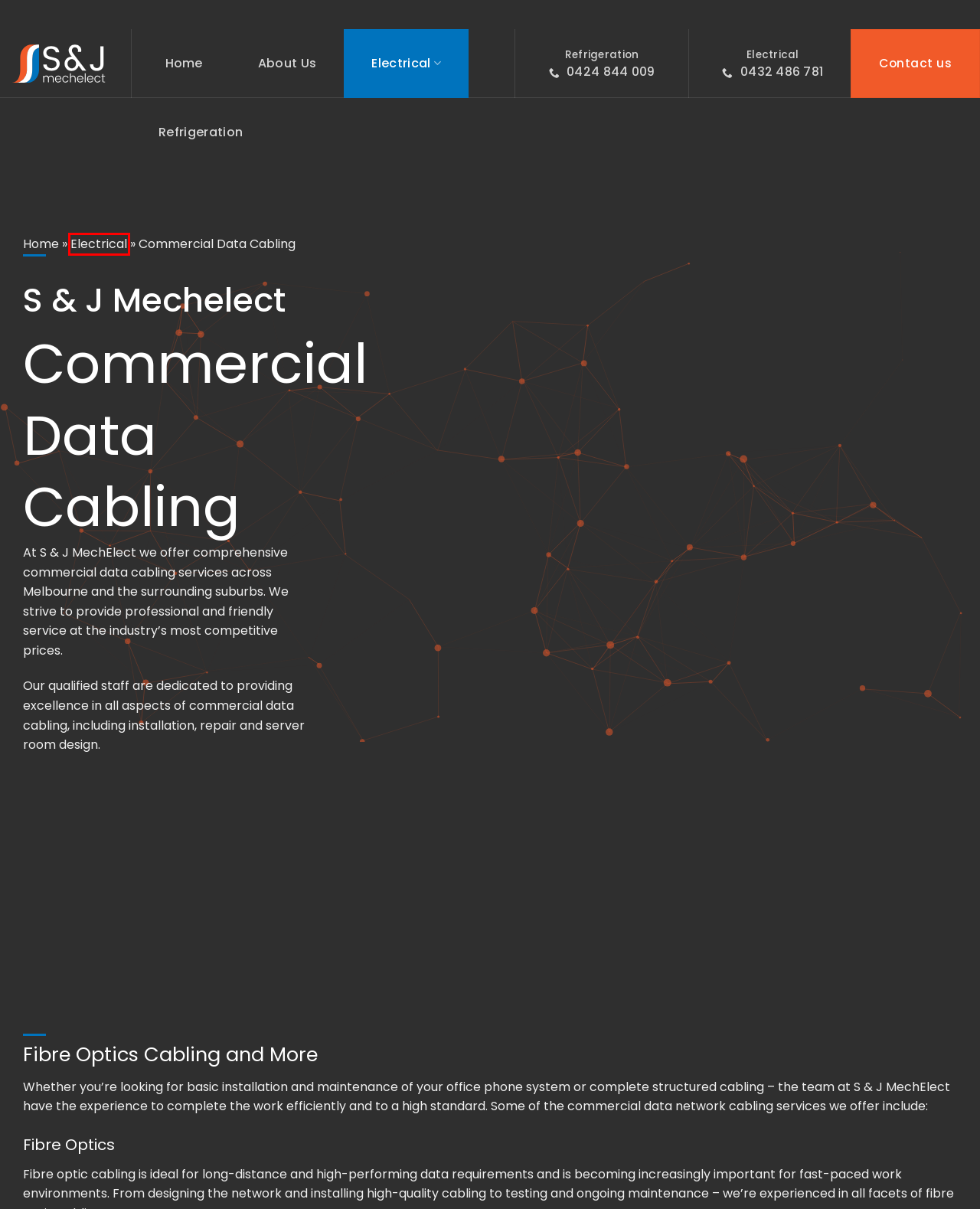Observe the webpage screenshot and focus on the red bounding box surrounding a UI element. Choose the most appropriate webpage description that corresponds to the new webpage after clicking the element in the bounding box. Here are the candidates:
A. Commercial Electrical Cable Installation & Replacement Melbourne
B. Exit and Emergency Lighting - S & J Mechelect
C. Home - S & J Mechelect
D. About Us - S & J Mechelect
E. Refrigeration - S & J Mechelect
F. Electrical - S & J Mechelect
G. 24 Hour Emergency Electrical Services - S&J Mechelect
H. Contact - S & J Mechelect

F